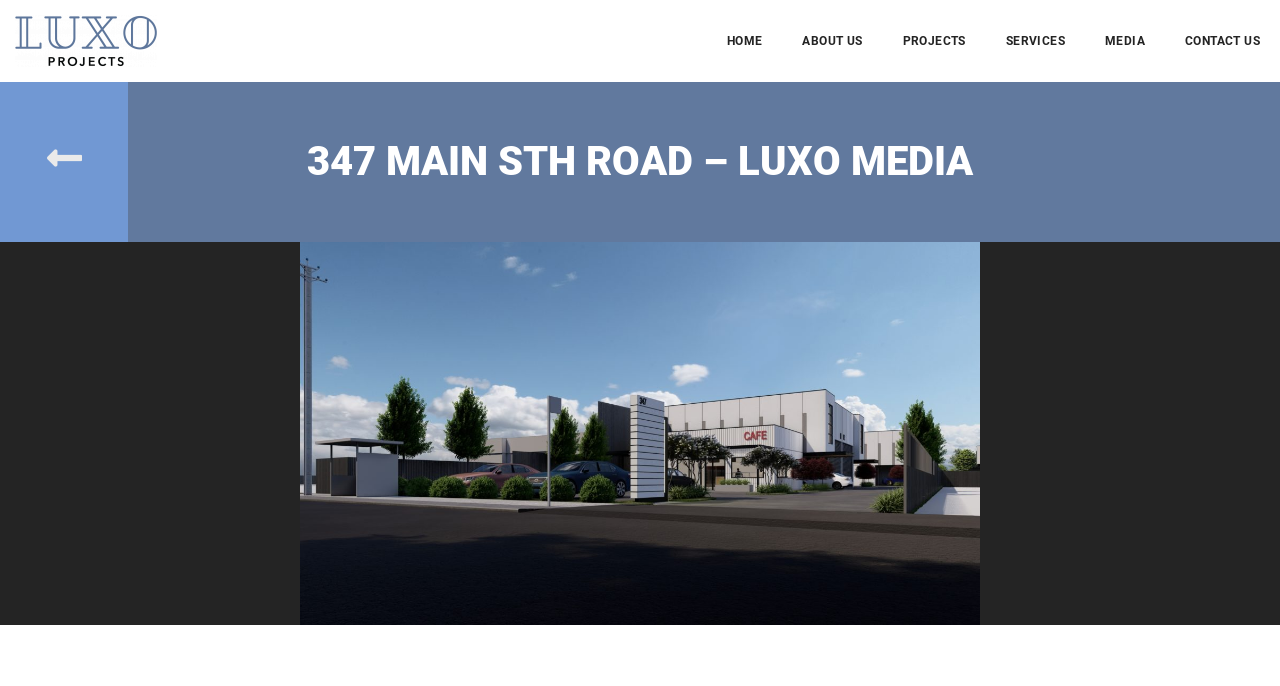Using the webpage screenshot, locate the HTML element that fits the following description and provide its bounding box: "About Us".

[0.611, 0.0, 0.69, 0.12]